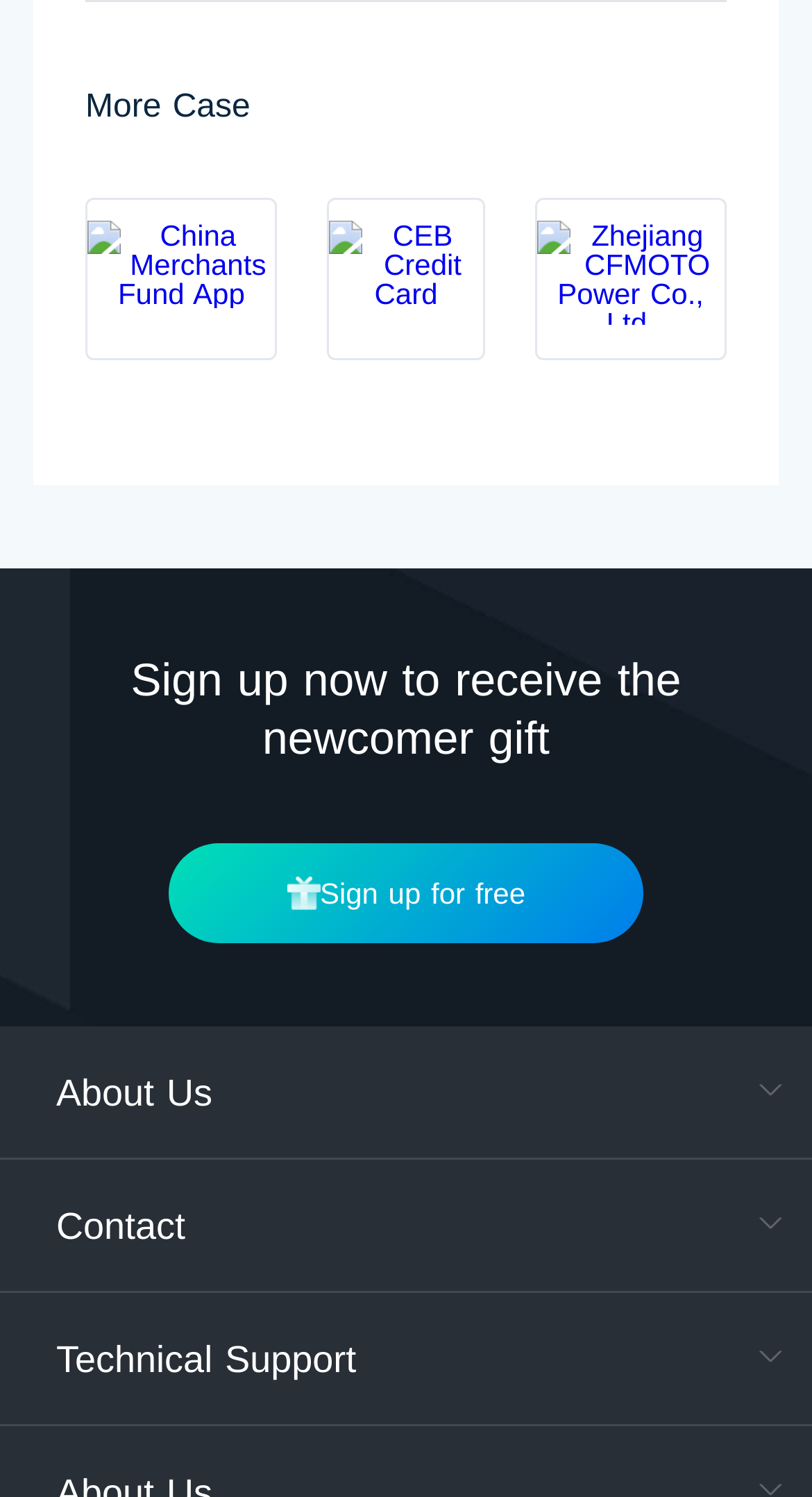What is the purpose of the 'Sign up for free' button?
Answer the question based on the image using a single word or a brief phrase.

To receive the newcomer gift